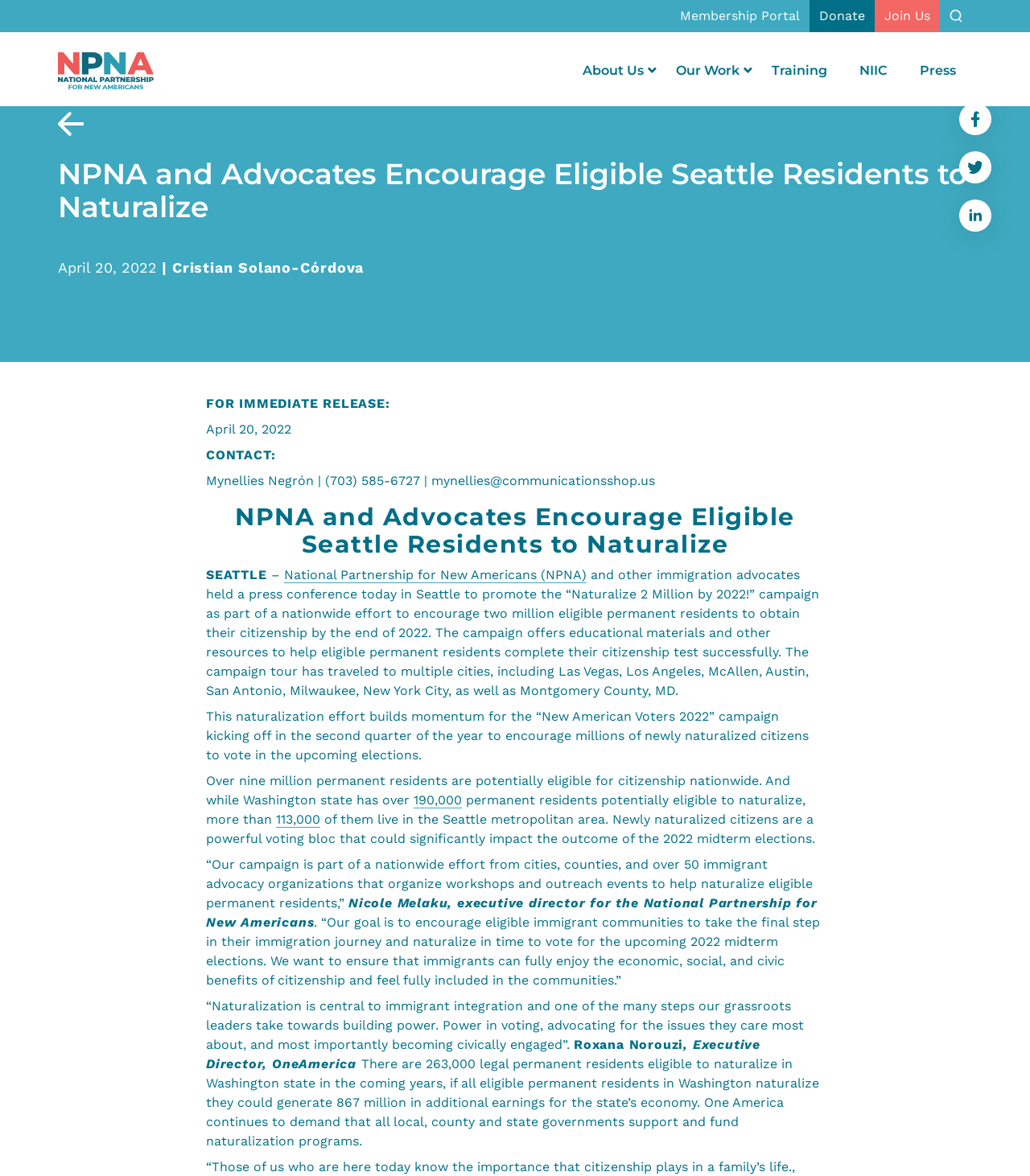Find the bounding box of the element with the following description: "alt="National Partnership for New Americans"". The coordinates must be four float numbers between 0 and 1, formatted as [left, top, right, bottom].

[0.056, 0.044, 0.149, 0.076]